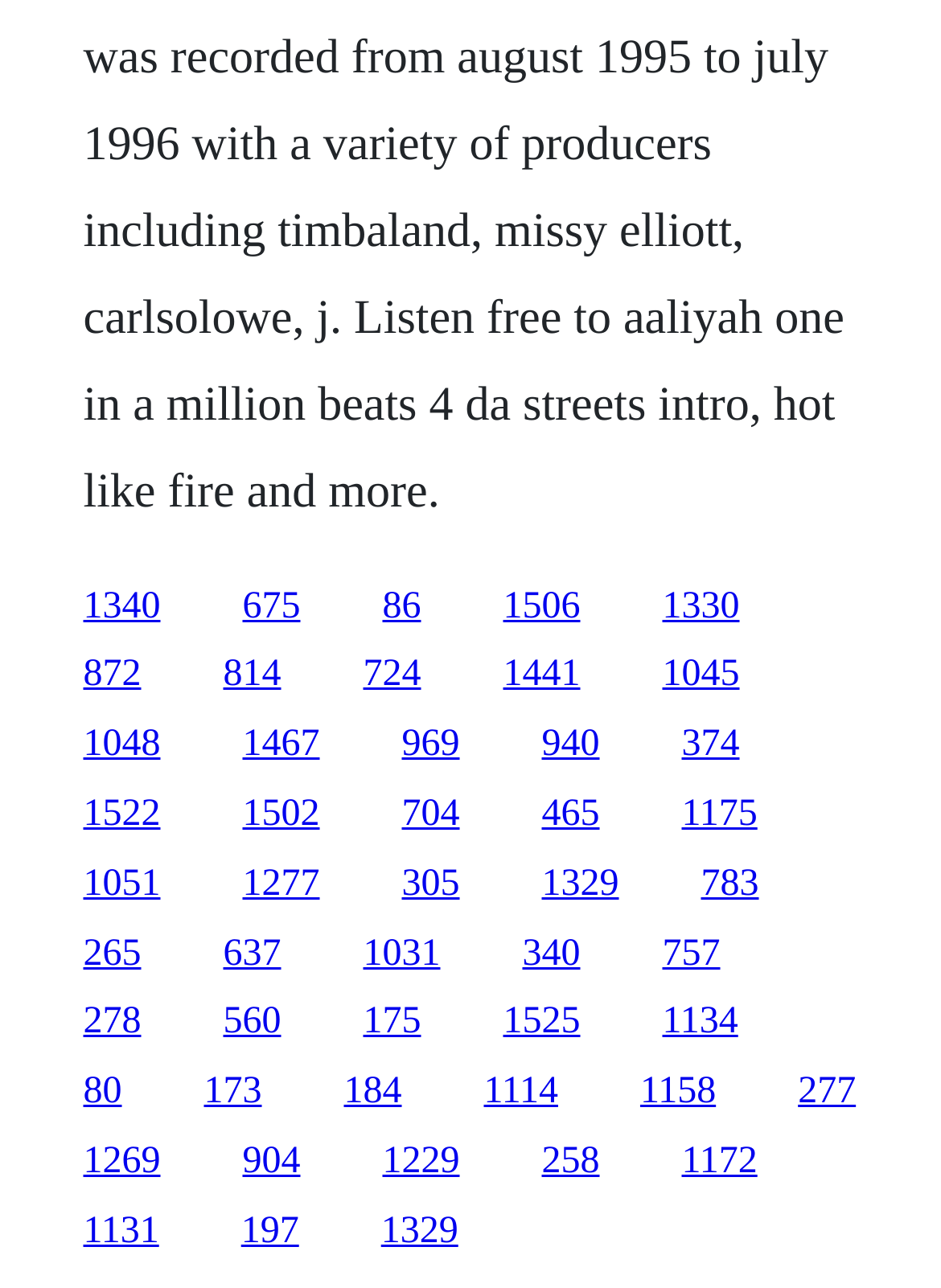Provide a one-word or short-phrase answer to the question:
How many links are on the webpage?

30